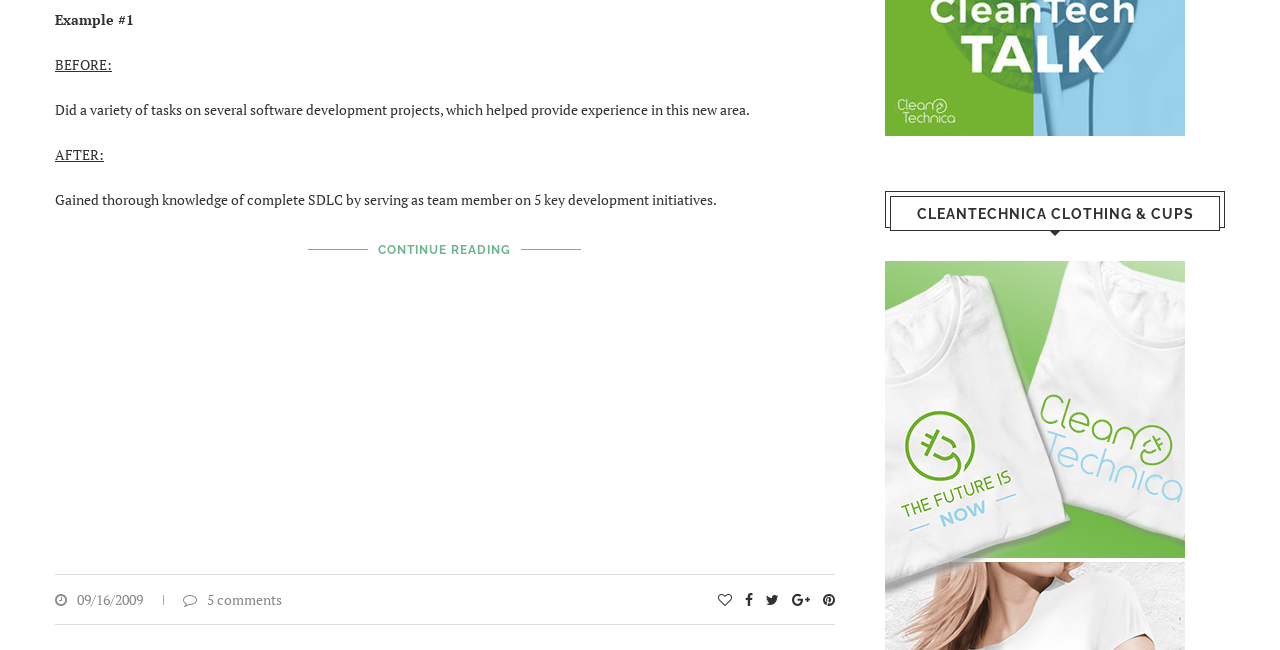Find the bounding box coordinates for the UI element whose description is: "Continue Reading". The coordinates should be four float numbers between 0 and 1, in the format [left, top, right, bottom].

[0.296, 0.362, 0.4, 0.406]